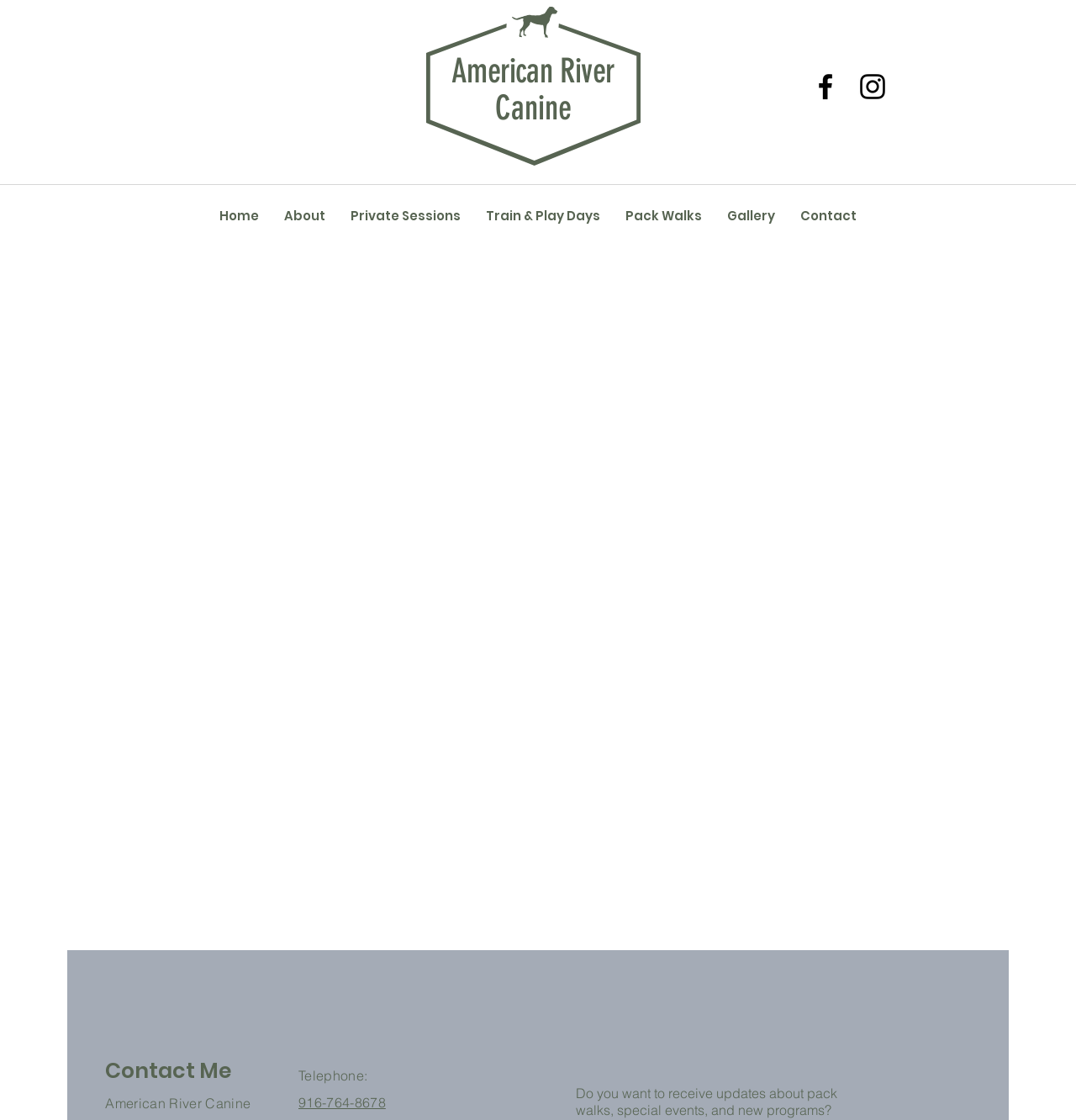Give a detailed account of the webpage.

The webpage appears to be about American River Canine, a dog-related service. At the top, there is a heading with the organization's name, "American River Canine", split into two parts: "American River" and "Canine". Below this, there is a social bar with links to Facebook and Instagram, each accompanied by an icon.

To the left of the social bar, there is a navigation menu labeled "Site" with 7 links: "Home", "About", "Private Sessions", "Train & Play Days", "Pack Walks", "Gallery", and "Contact". These links are arranged horizontally, with "Home" on the left and "Contact" on the right.

The main content of the page is below the navigation menu. There is a heading "Contact Me" near the bottom of the page, followed by the organization's name and a telephone number. Below this, there is a paragraph of text asking if the user wants to receive updates about pack walks, special events, and new programs.

The page also features a prominent description of a pack walk event in Downtown Davis, which is likely the main focus of the page. The event details include the location, route, and other relevant information.